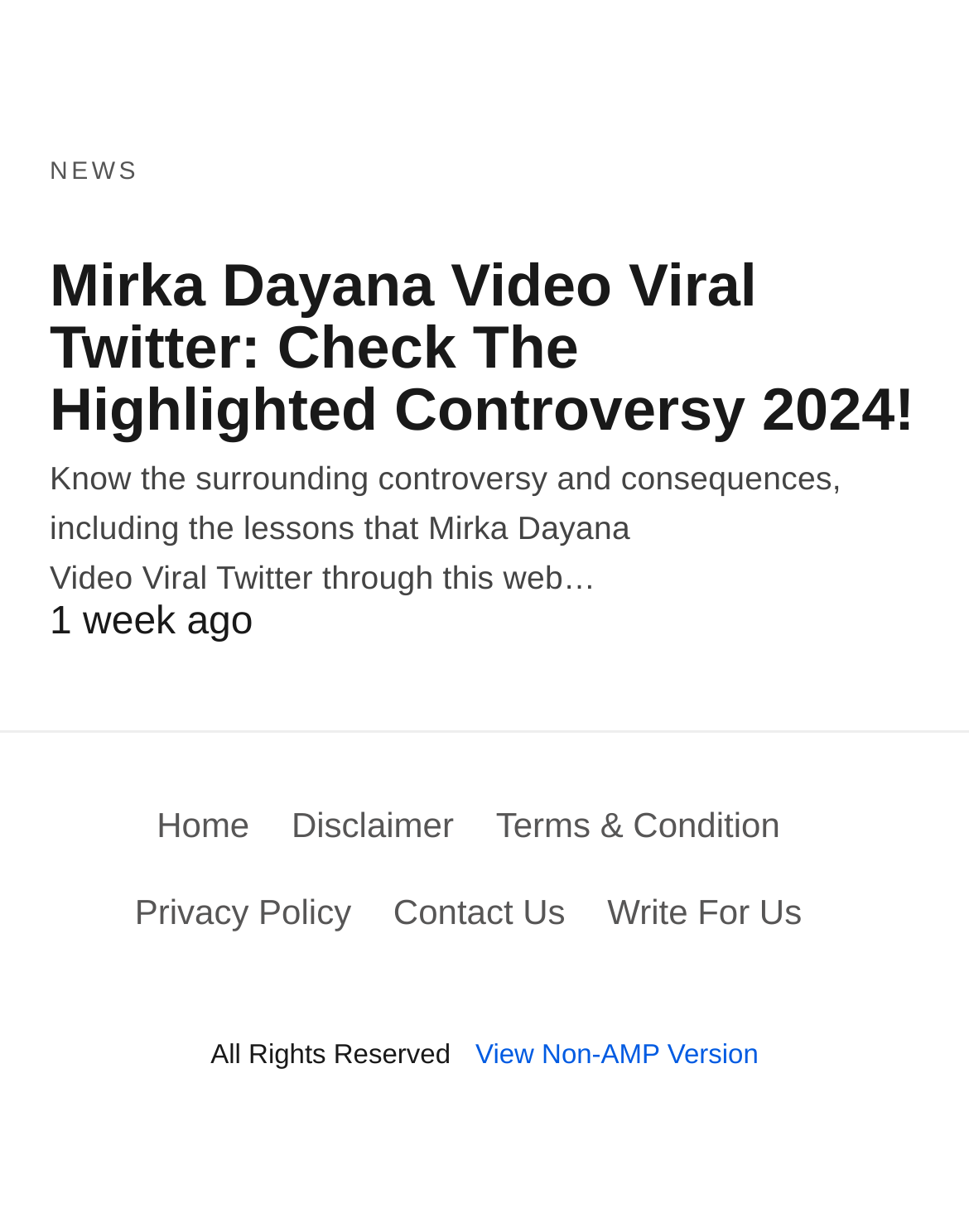Highlight the bounding box coordinates of the element you need to click to perform the following instruction: "Read news."

[0.051, 0.128, 0.144, 0.151]